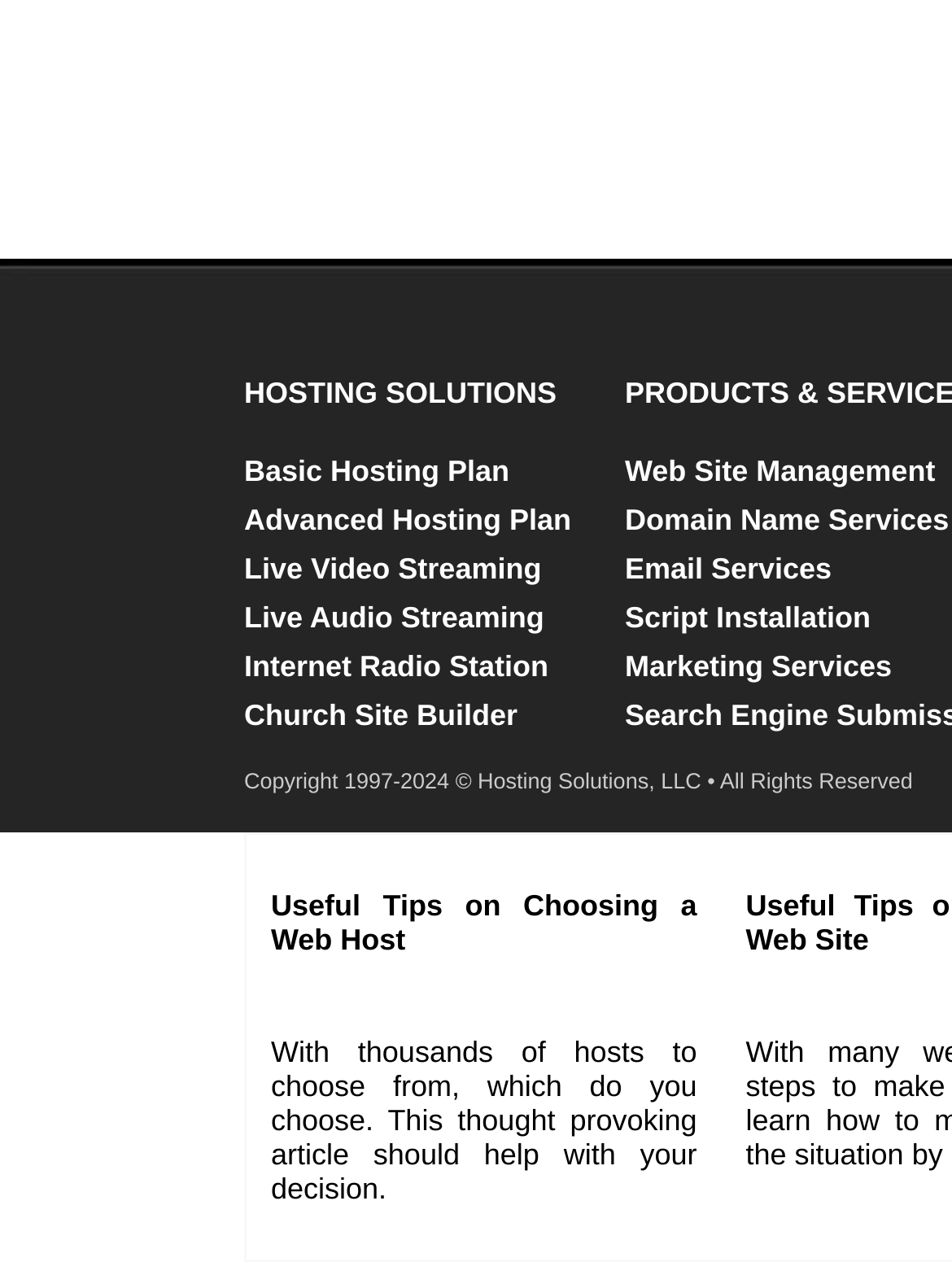Provide a short answer to the following question with just one word or phrase: How many links are under 'HOSTING SOLUTIONS'?

6